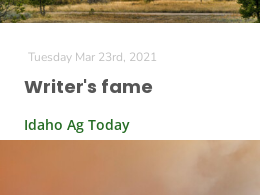What theme is often explored in the publication?
Please respond to the question with a detailed and informative answer.

The caption suggests that the publication, Idaho Ag Today, often explores agricultural themes, which is reflected in the background of the image depicting a serene natural landscape.